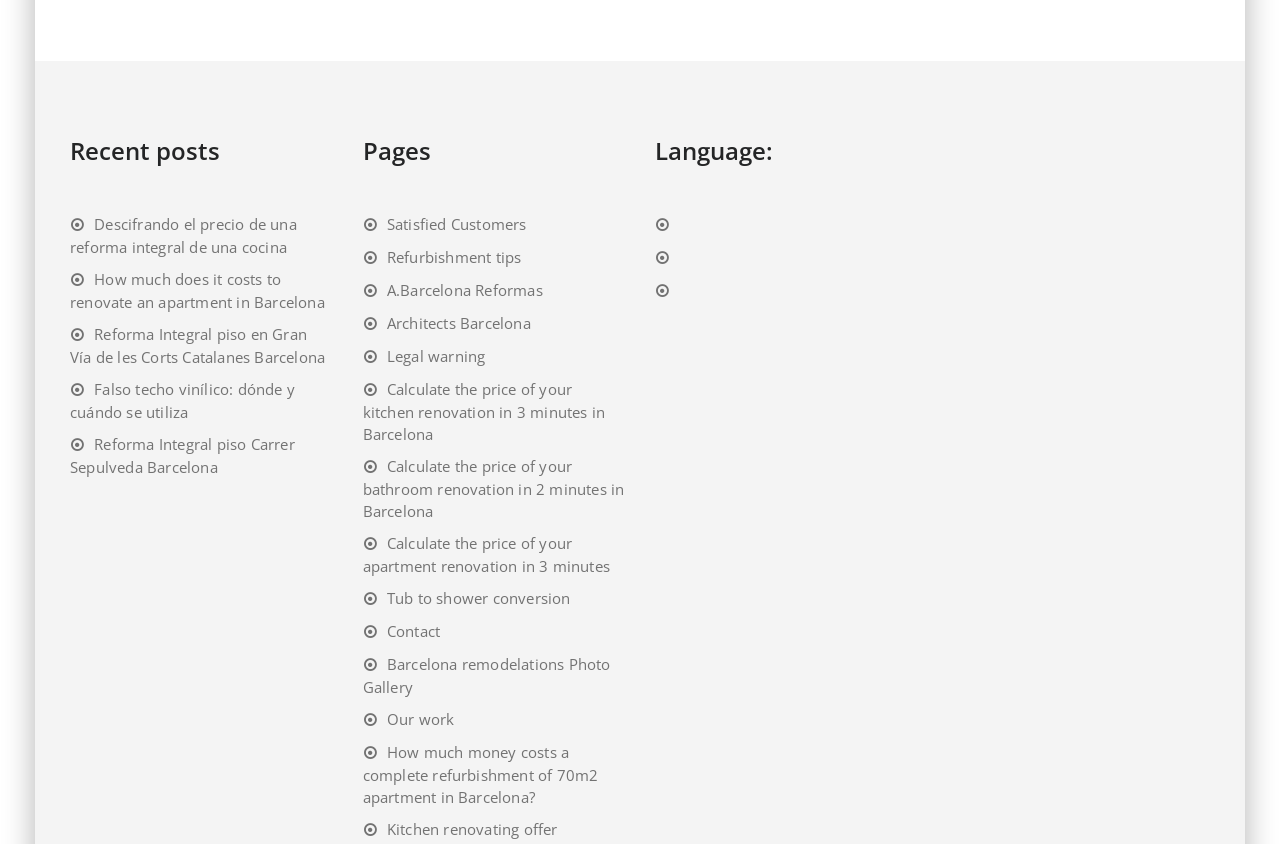Show the bounding box coordinates for the element that needs to be clicked to execute the following instruction: "Read about refurbishment tips". Provide the coordinates in the form of four float numbers between 0 and 1, i.e., [left, top, right, bottom].

[0.283, 0.293, 0.407, 0.316]